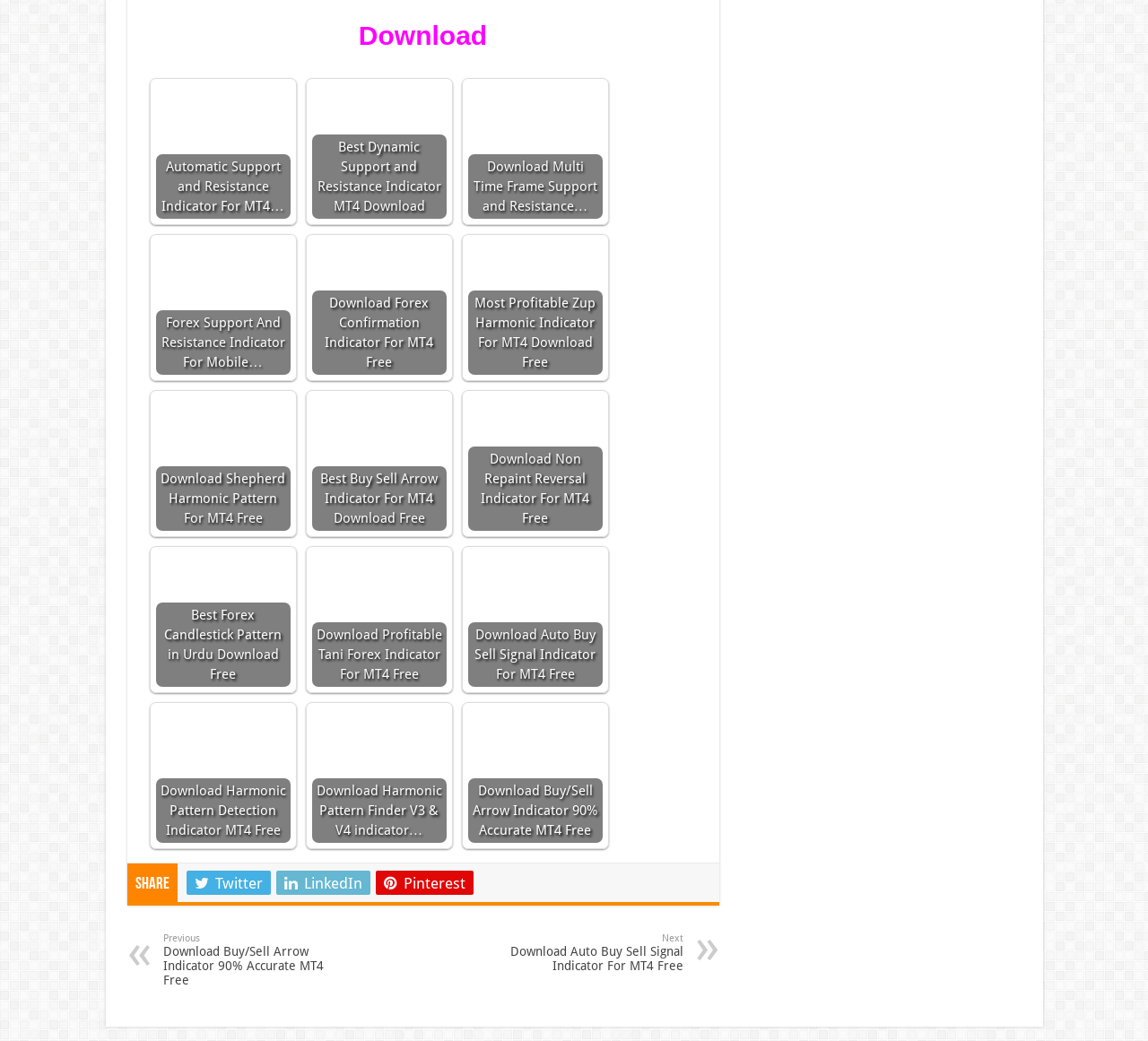Locate the bounding box coordinates of the element that should be clicked to fulfill the instruction: "Go to next download page".

[0.435, 0.896, 0.595, 0.935]